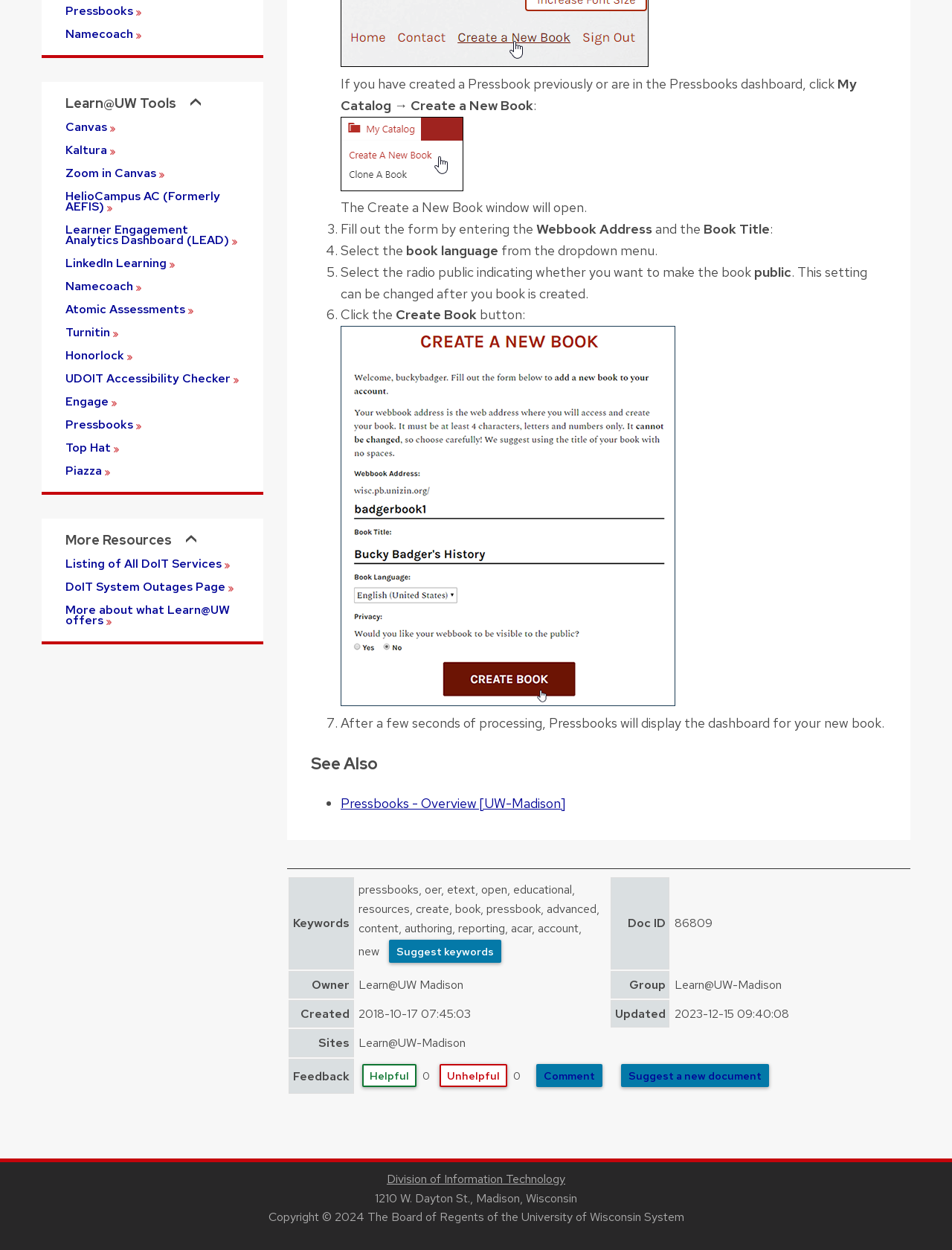Provide the bounding box coordinates of the HTML element this sentence describes: "Atomic Assessments". The bounding box coordinates consist of four float numbers between 0 and 1, i.e., [left, top, right, bottom].

[0.069, 0.244, 0.252, 0.252]